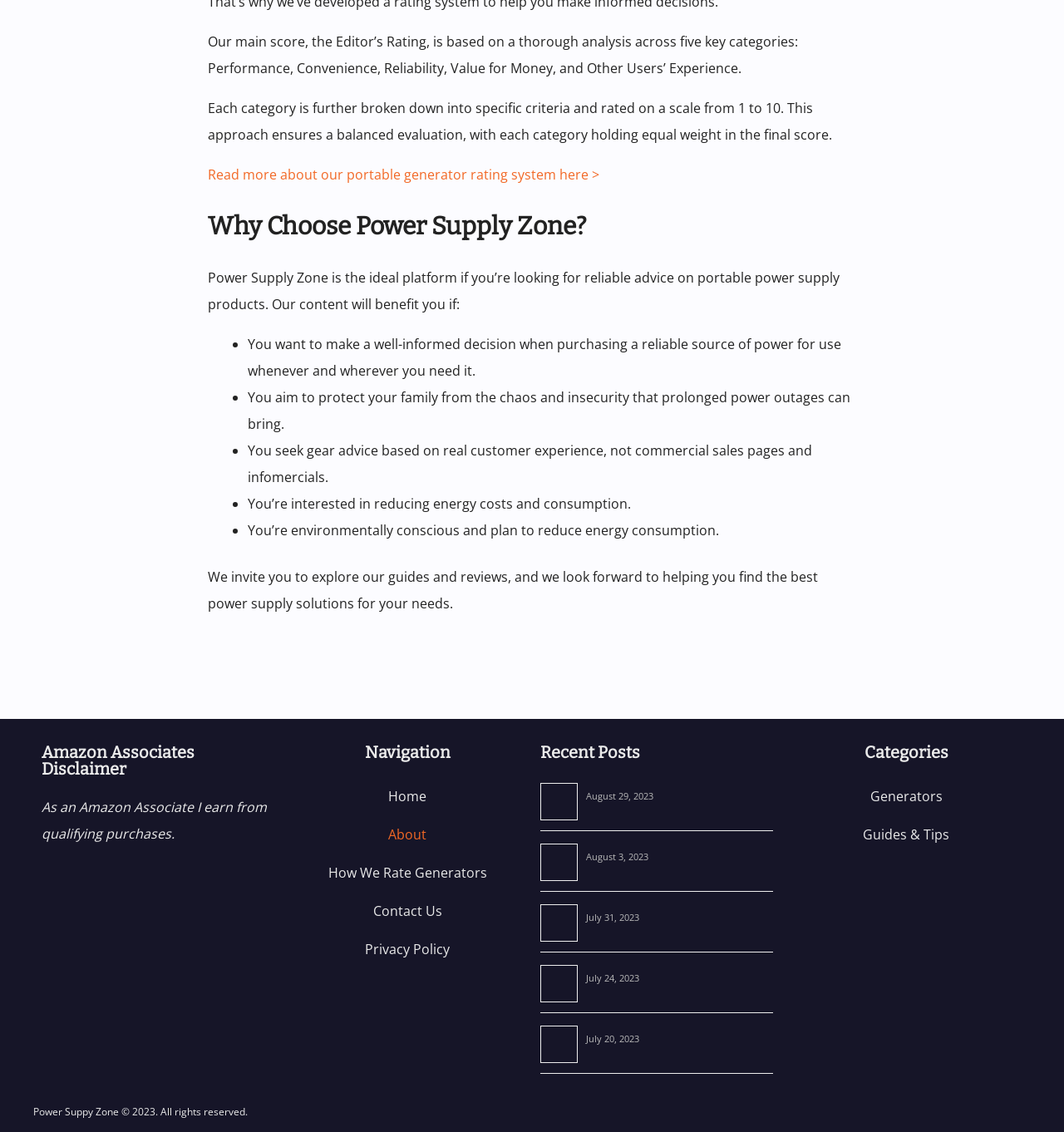Can you pinpoint the bounding box coordinates for the clickable element required for this instruction: "View the guide about choosing the right generator"? The coordinates should be four float numbers between 0 and 1, i.e., [left, top, right, bottom].

[0.508, 0.691, 0.543, 0.724]